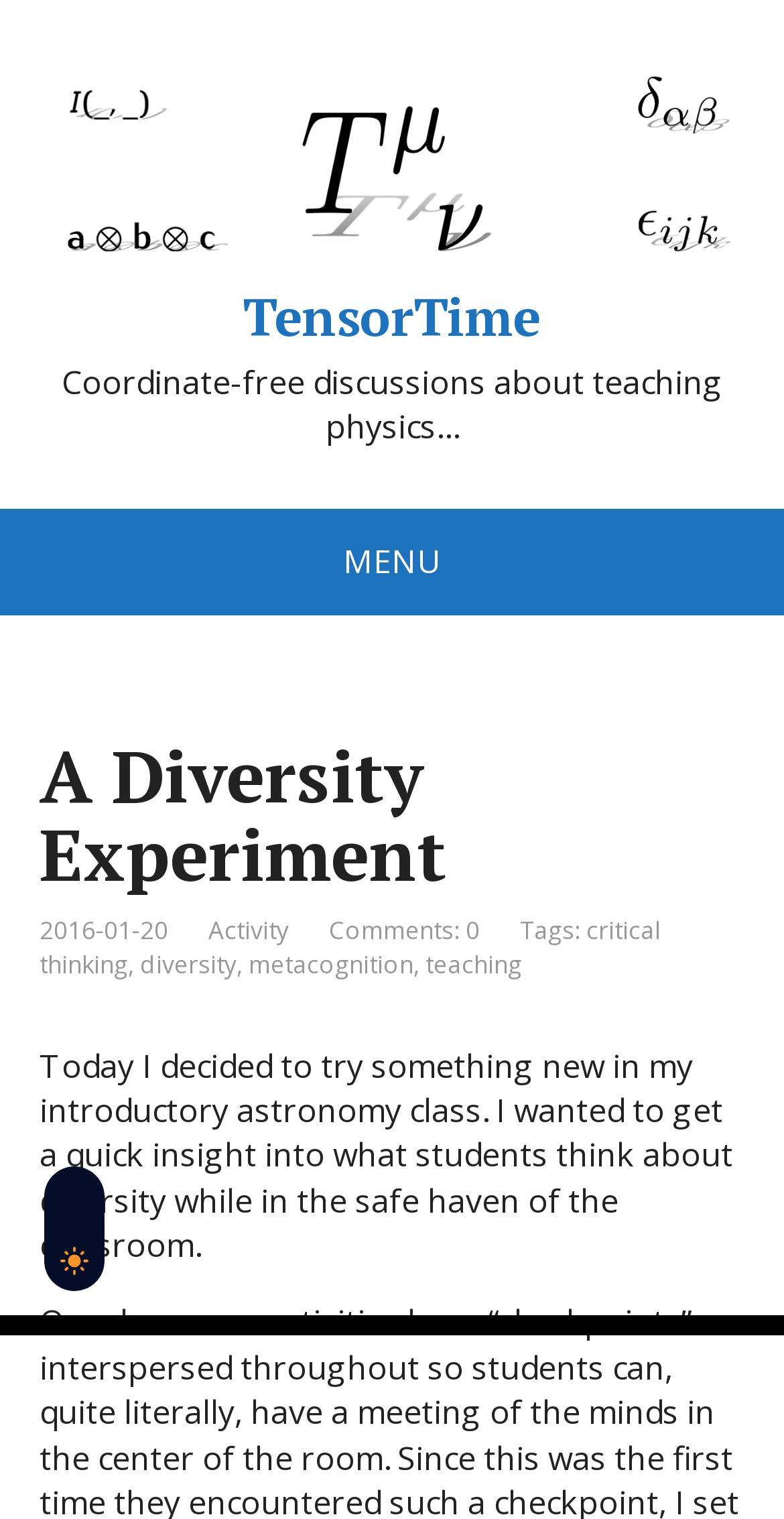Identify the bounding box coordinates for the UI element described as follows: "diversity". Ensure the coordinates are four float numbers between 0 and 1, formatted as [left, top, right, bottom].

[0.178, 0.623, 0.301, 0.646]